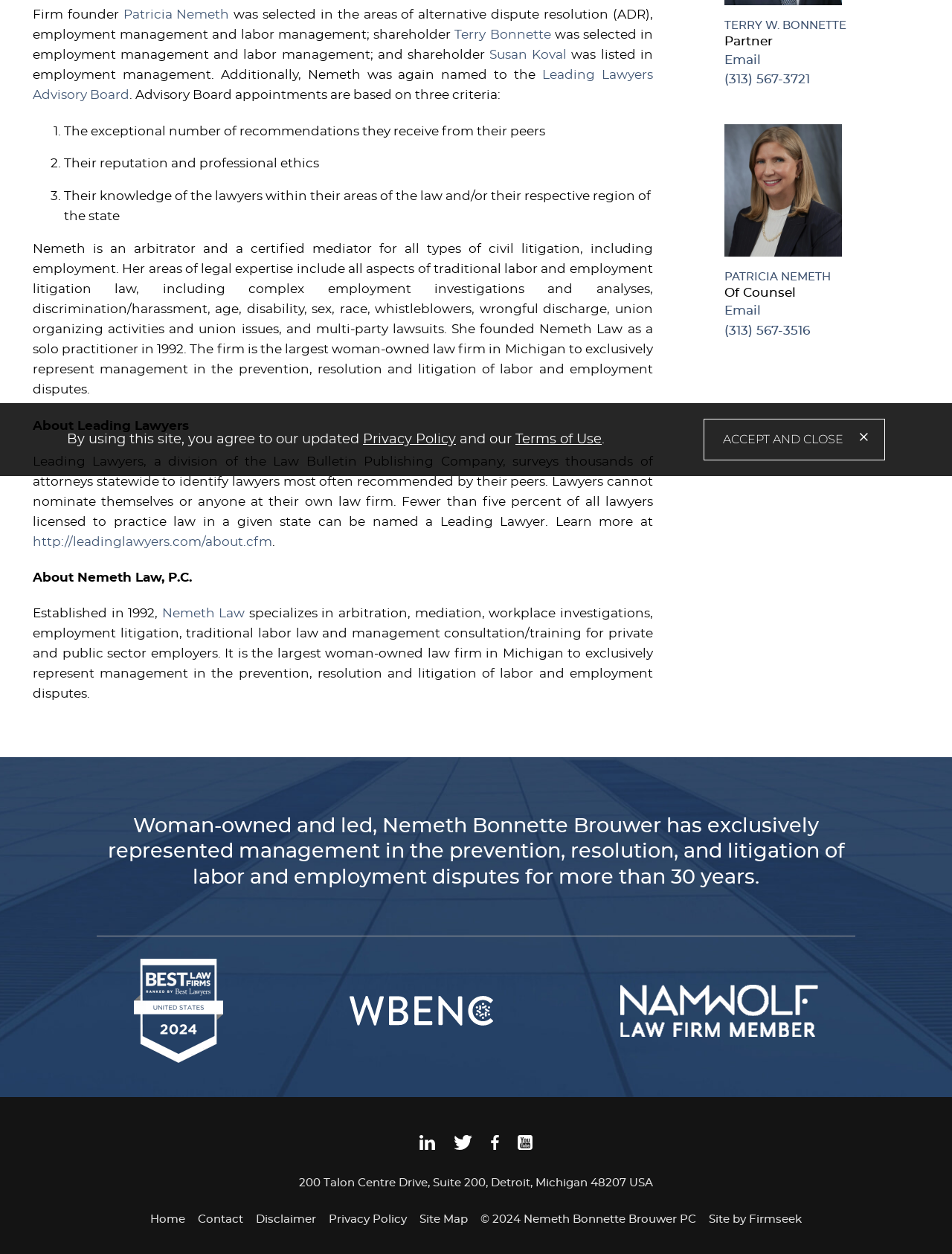Show the bounding box coordinates for the HTML element described as: "Leading Lawyers Advisory Board".

[0.034, 0.055, 0.686, 0.081]